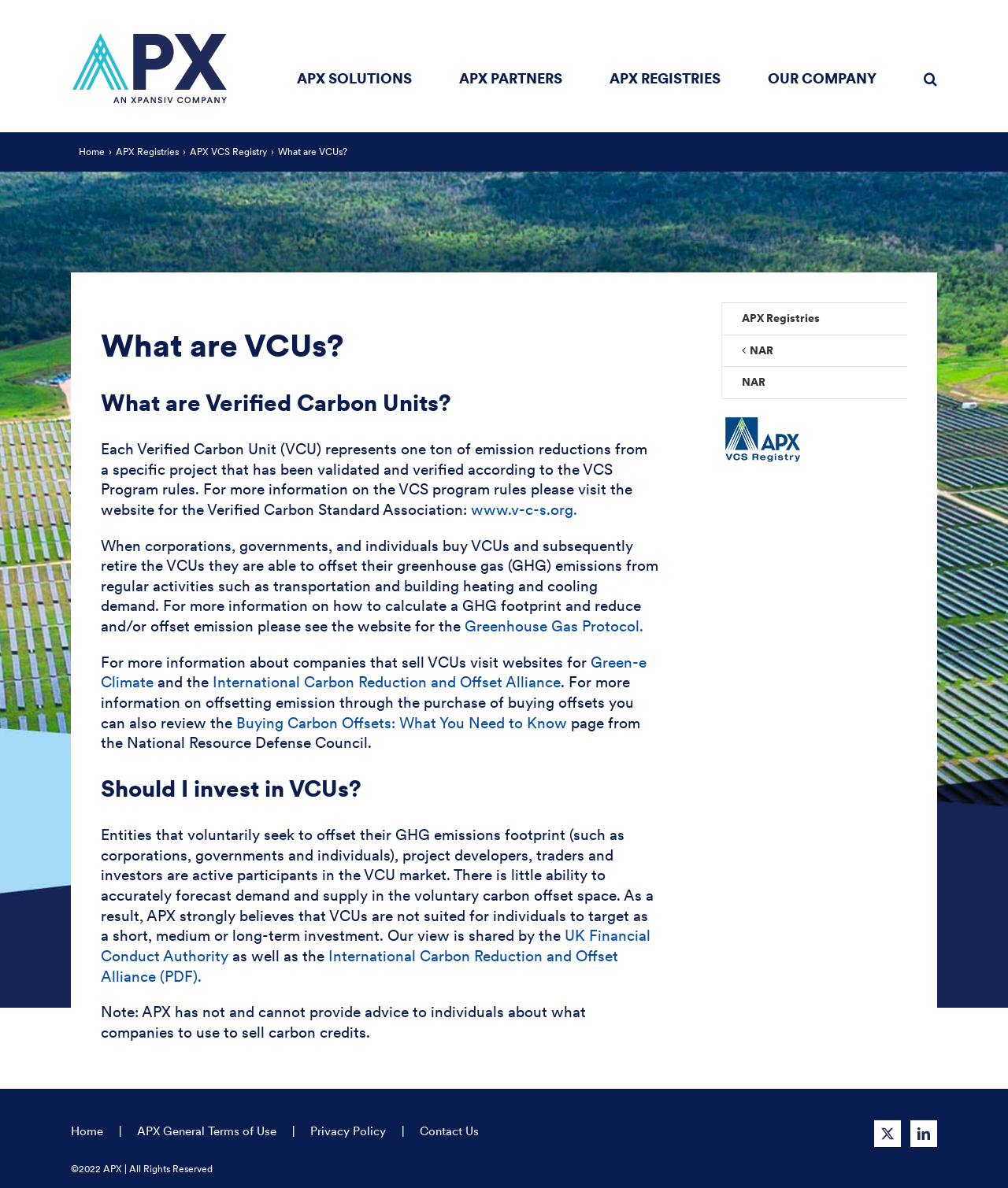Determine the bounding box coordinates of the clickable element to achieve the following action: 'Visit APX SOLUTIONS'. Provide the coordinates as four float values between 0 and 1, formatted as [left, top, right, bottom].

[0.295, 0.027, 0.409, 0.106]